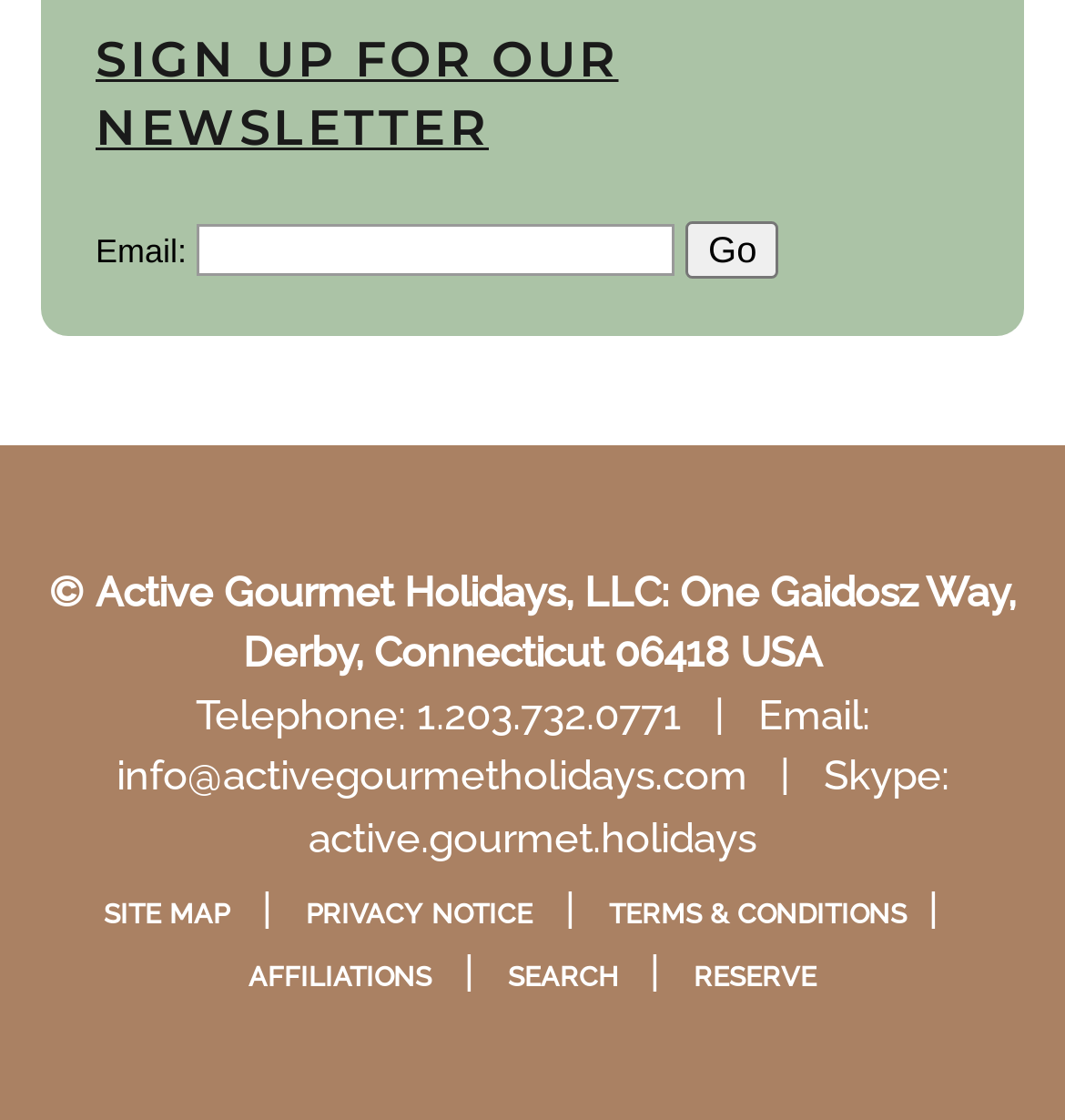What is the company's email address?
Based on the image, answer the question with a single word or brief phrase.

info@activegourmetholidays.com